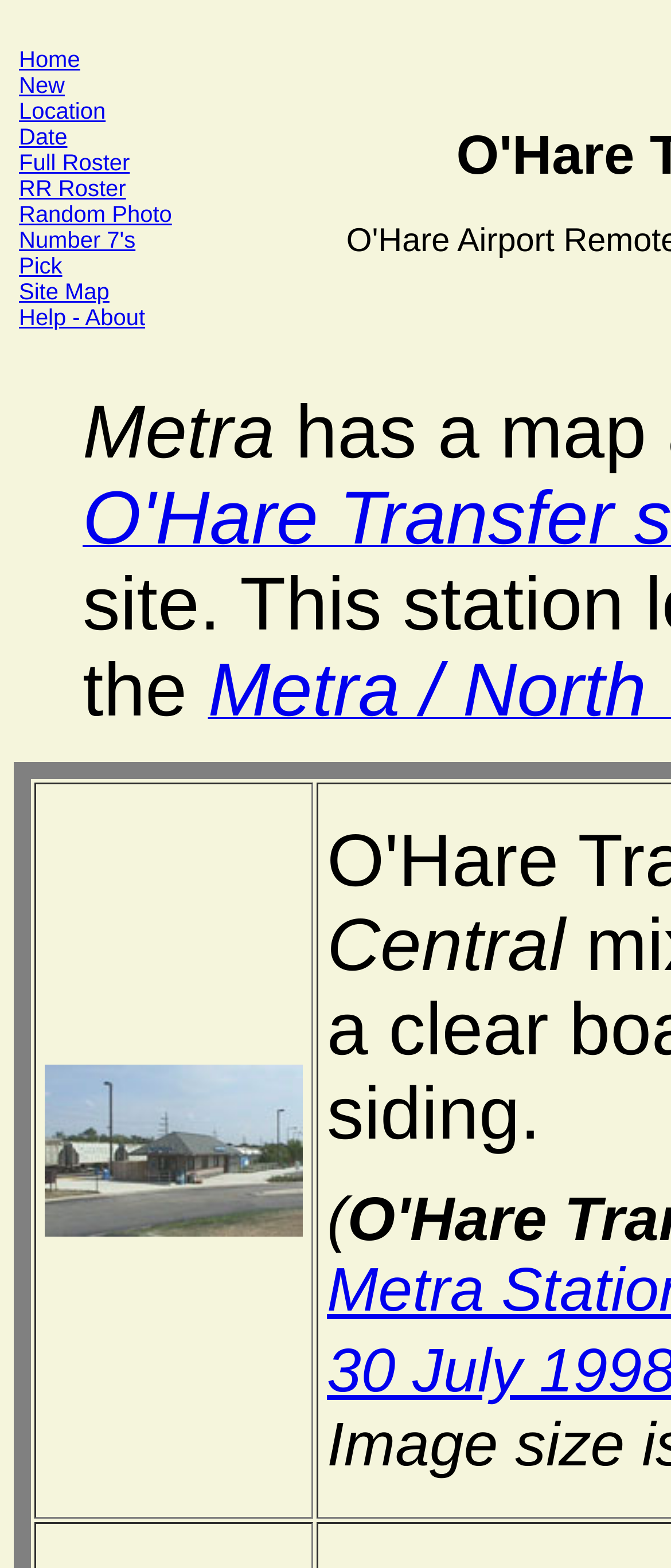Identify the bounding box coordinates for the element you need to click to achieve the following task: "go to Random Photo". Provide the bounding box coordinates as four float numbers between 0 and 1, in the form [left, top, right, bottom].

[0.028, 0.128, 0.256, 0.145]